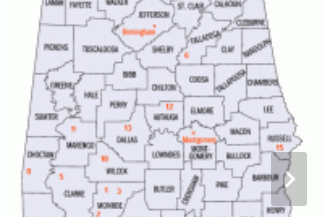Compose a detailed narrative for the image.

This map illustrates the counties of Alabama, detailing their geographical divisions and highlighting specific areas with numbers that likely correlate to various statistical or reference data. The state outline is clear, with individual counties labeled in a clear font, making it easy to identify each region. Prominently displayed numbers are scattered across the counties, possibly indicating vital statistics like population, district numbers, or other relevant markers. This informative visual serves as a valuable resource for anyone looking to understand Alabama's administrative layout or demographic insights.